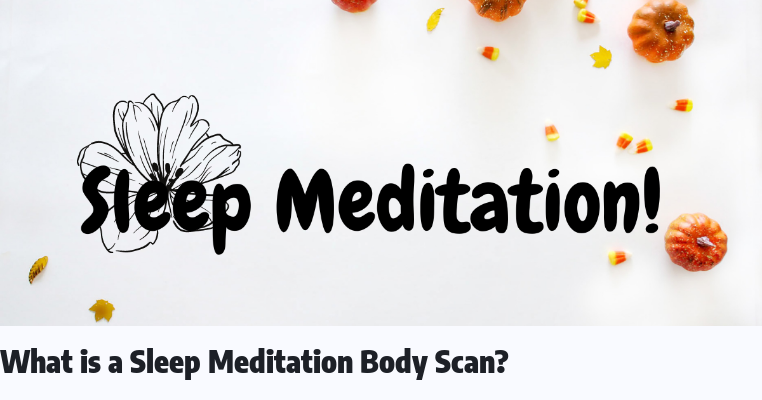What season is depicted in the backdrop?
Please provide a detailed and thorough answer to the question.

The season depicted in the backdrop is autumn, as evidenced by the scattered autumn leaves and small pumpkins, which enhance the tranquil and cozy atmosphere, aligning with the theme of restful meditation and self-care.